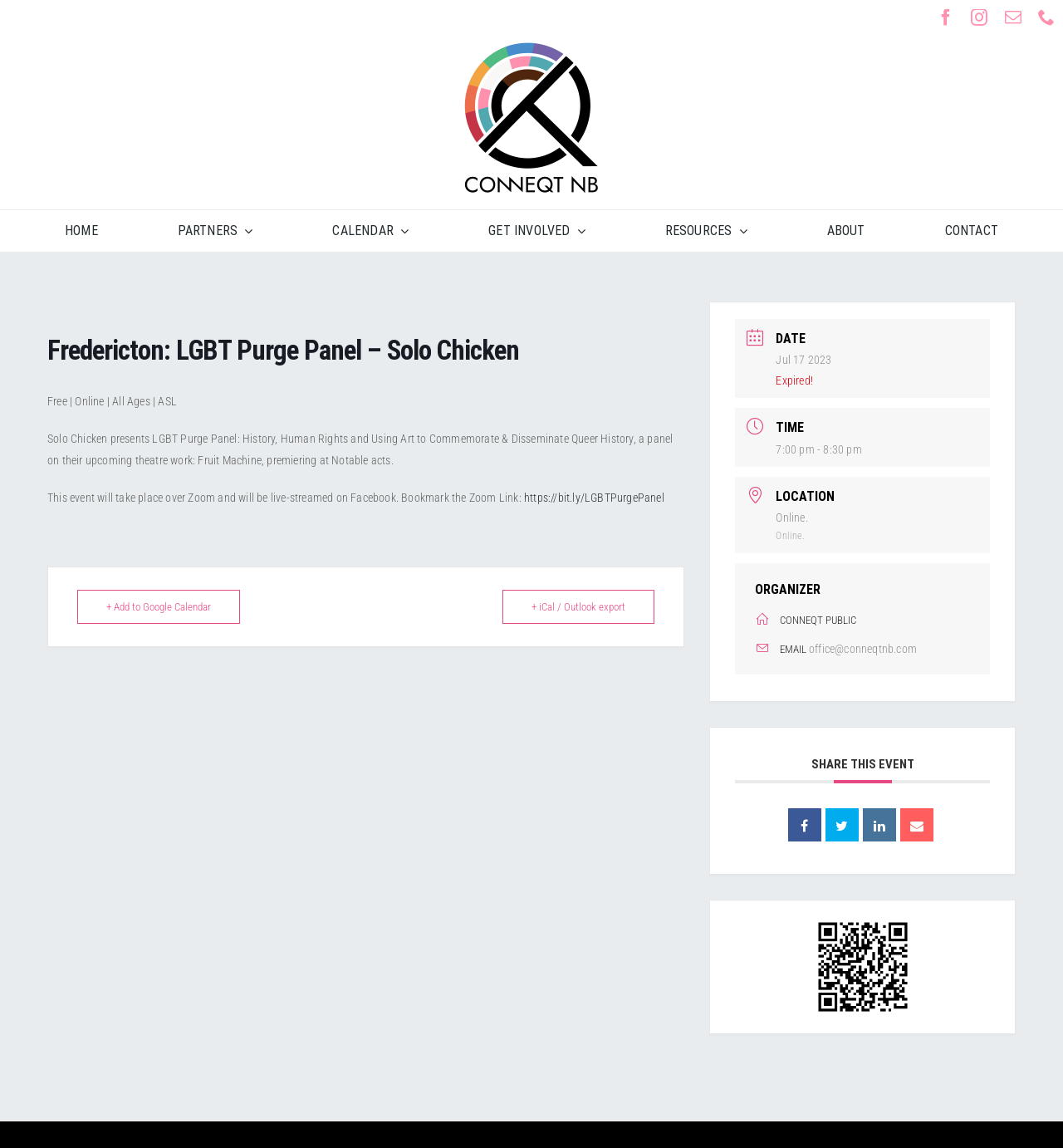Identify the bounding box coordinates of the section to be clicked to complete the task described by the following instruction: "Go to the top of the page". The coordinates should be four float numbers between 0 and 1, formatted as [left, top, right, bottom].

[0.059, 0.873, 0.093, 0.904]